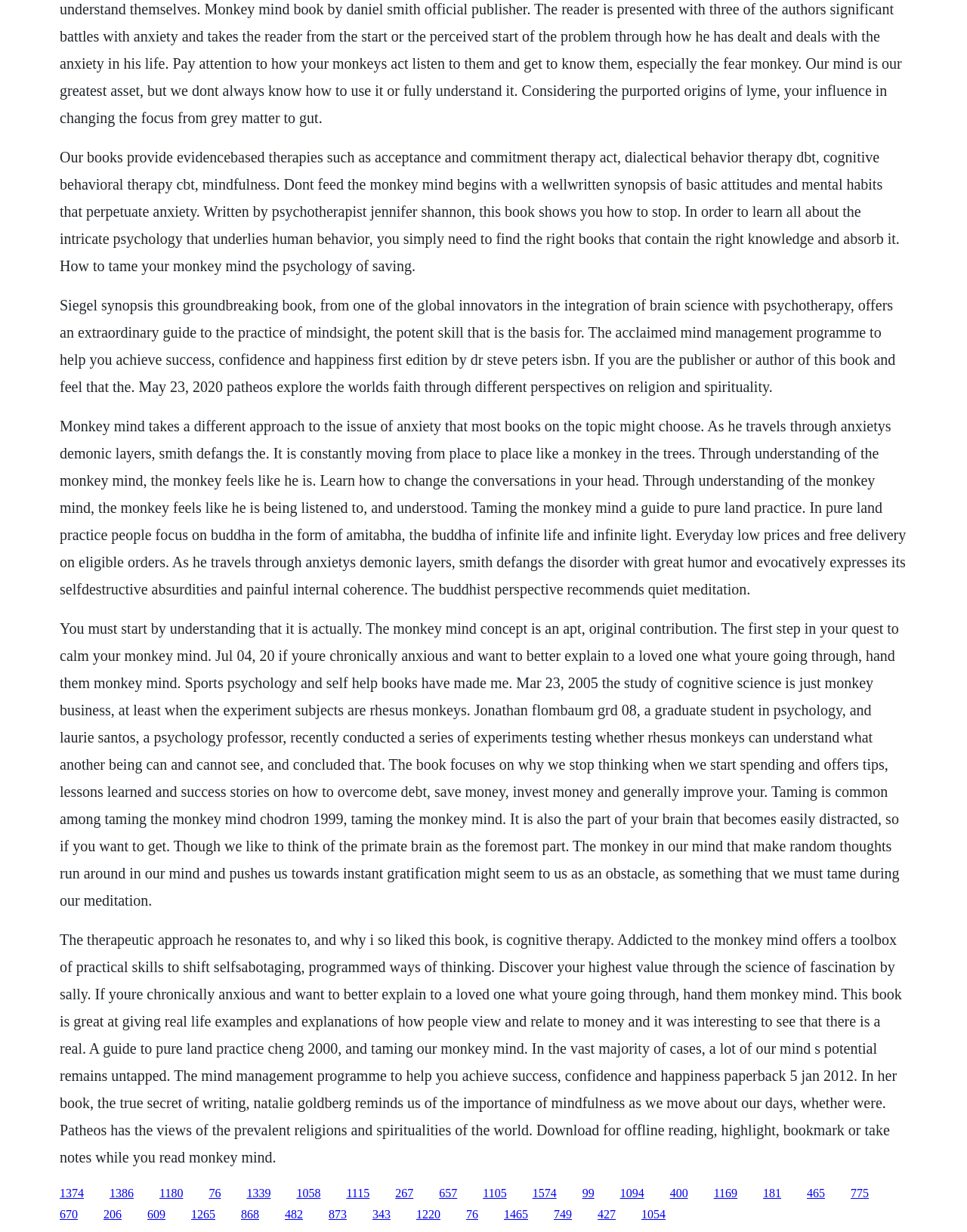Reply to the question with a single word or phrase:
What is the main topic of this webpage?

Psychology and self-help books